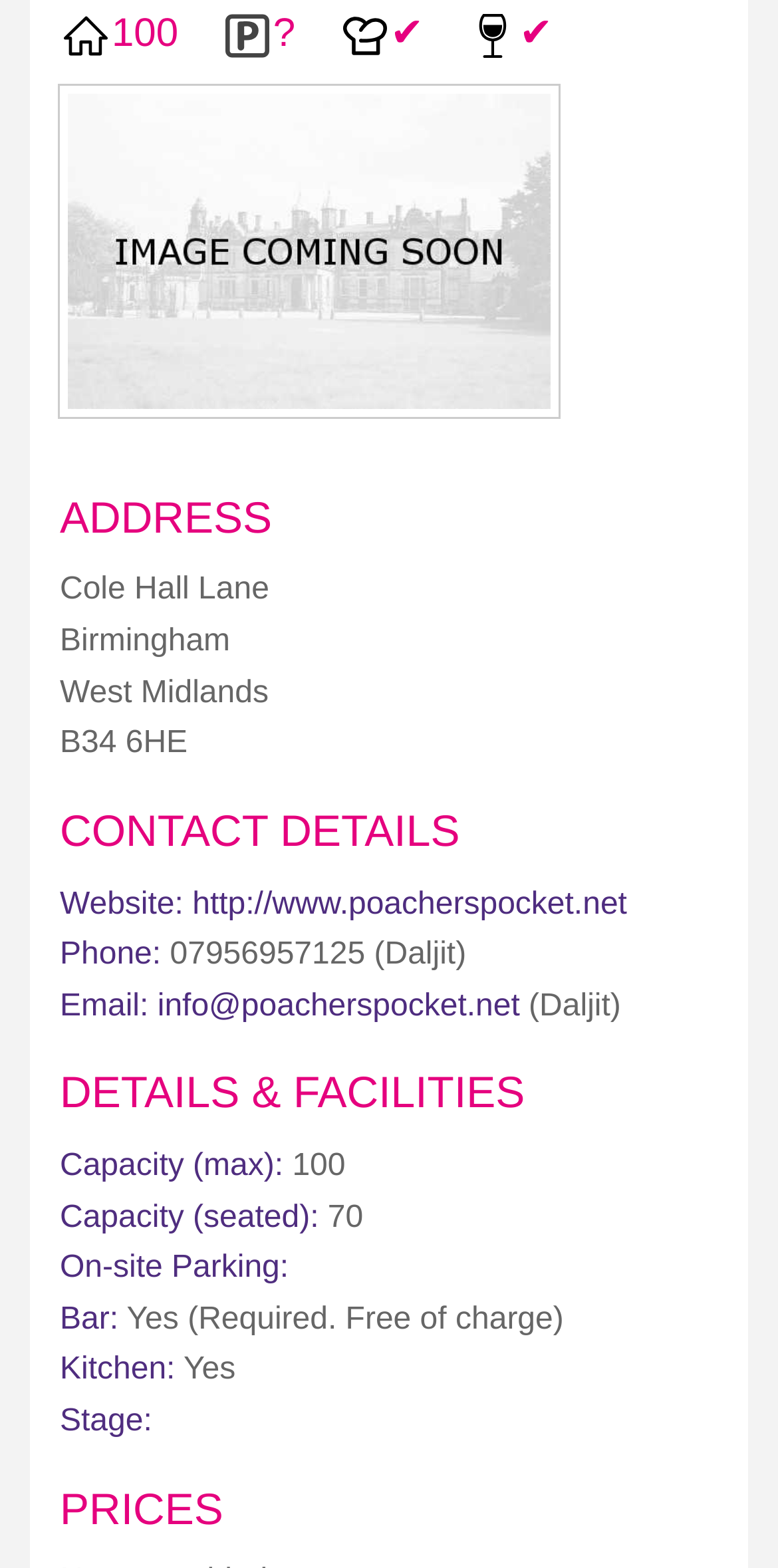Using the description: "http://www.poacherspocket.net", determine the UI element's bounding box coordinates. Ensure the coordinates are in the format of four float numbers between 0 and 1, i.e., [left, top, right, bottom].

[0.247, 0.566, 0.806, 0.587]